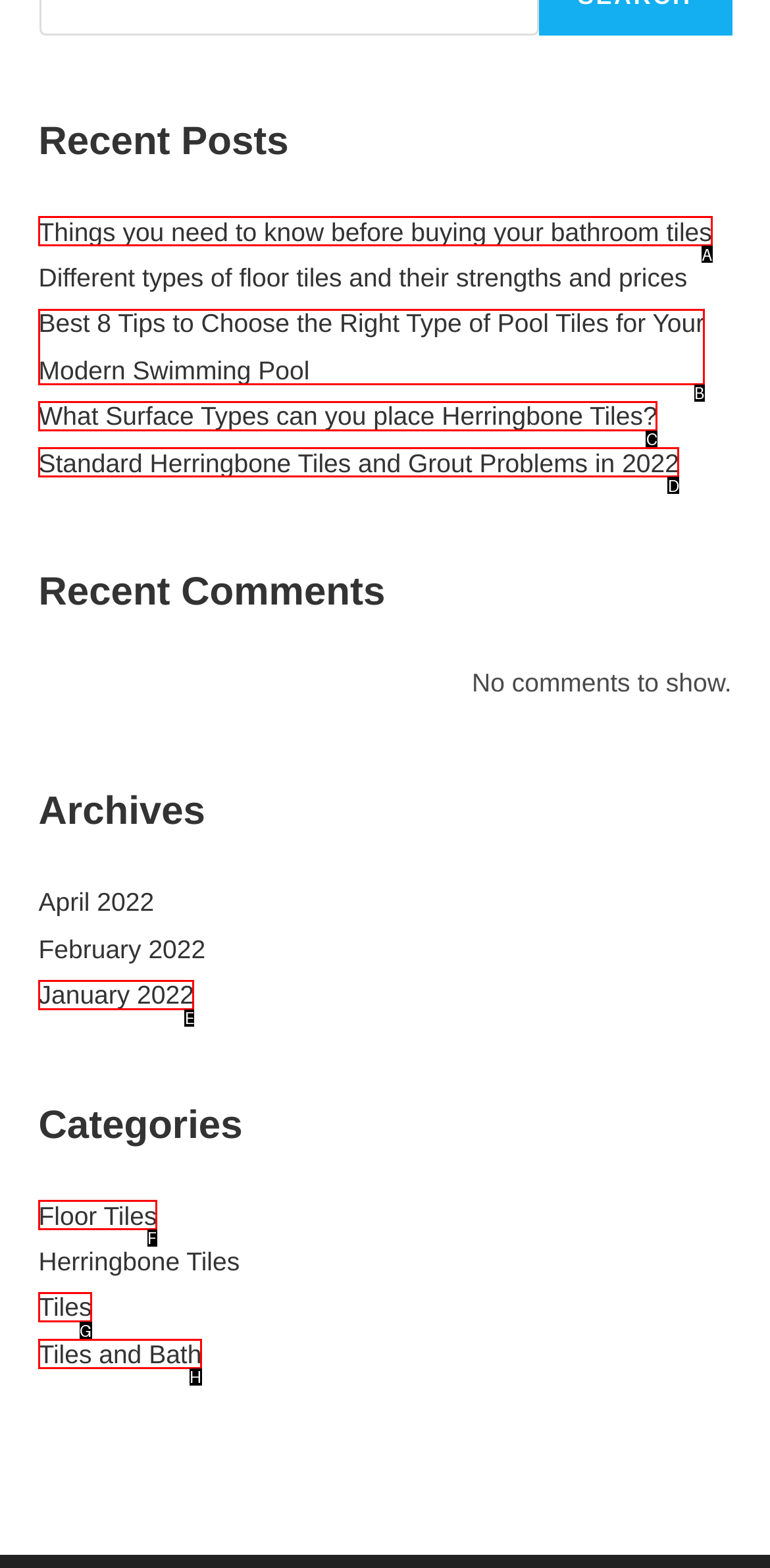From the given options, indicate the letter that corresponds to the action needed to complete this task: read article about bathroom tiles. Respond with only the letter.

A